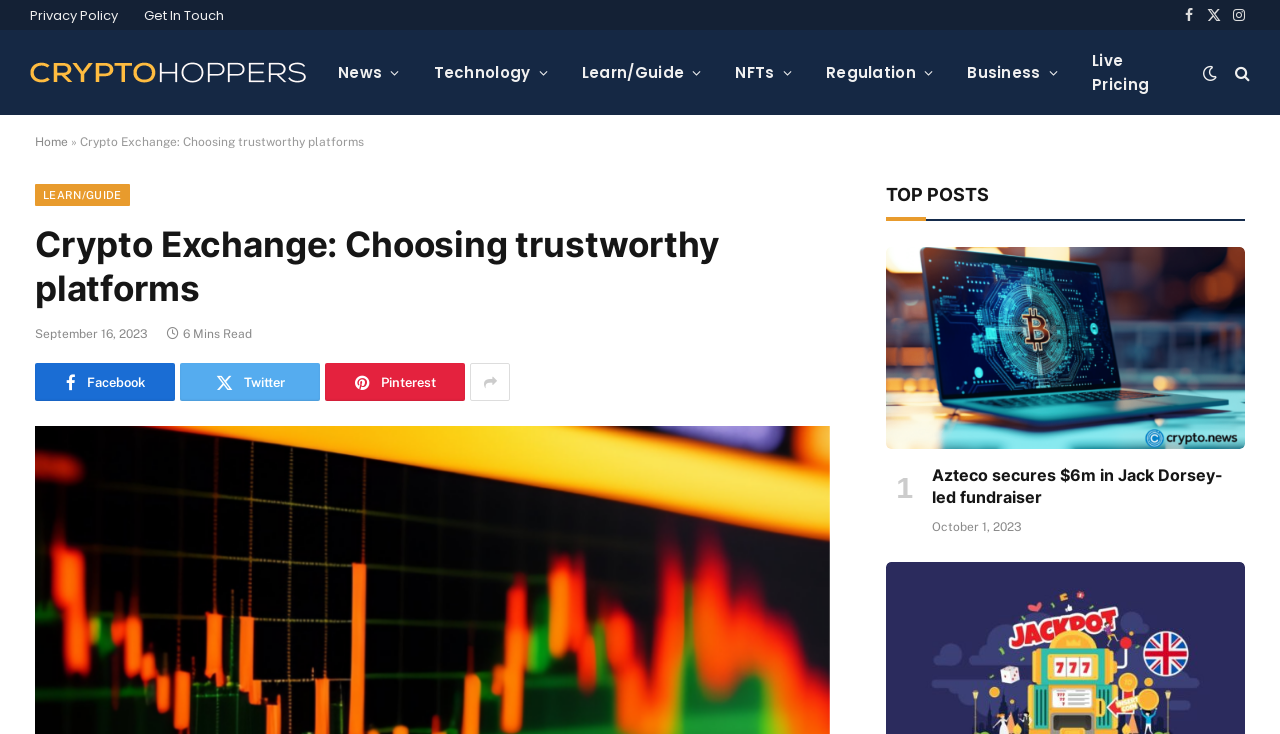Construct a comprehensive description capturing every detail on the webpage.

The webpage is about CryptoHoppers.com, a platform that provides information and resources on cryptocurrency exchanges. At the top, there are several links to important pages, including "Privacy Policy", "Get In Touch", and social media profiles. The website's logo, "CryptoHoppers.com", is displayed prominently, accompanied by an image.

Below the logo, there is a navigation menu with links to various categories, including "News", "Technology", "Learn/Guide", "NFTs", "Regulation", "Business", and "Live Pricing". These links are arranged horizontally, taking up most of the width of the page.

The main content of the page is an article titled "Crypto Exchange: Choosing trustworthy platforms", which is divided into sections. The article's title is displayed in a large font, followed by the date "September 16, 2023" and an estimate of the reading time, "6 Mins Read". Below the title, there are links to share the article on social media platforms, including Facebook, Twitter, and Pinterest.

The main body of the article is not described in the accessibility tree, but it likely contains text discussing the importance of choosing a trustworthy cryptocurrency exchange.

On the right side of the page, there is a section titled "TOP POSTS", which displays a list of articles. The first article is titled "Bitcoin service provider Azteco secures $6m in Jack Dorsey-led fundraiser", and it includes an image and a brief summary. The article's title is repeated below the image, along with the date "October 1, 2023".